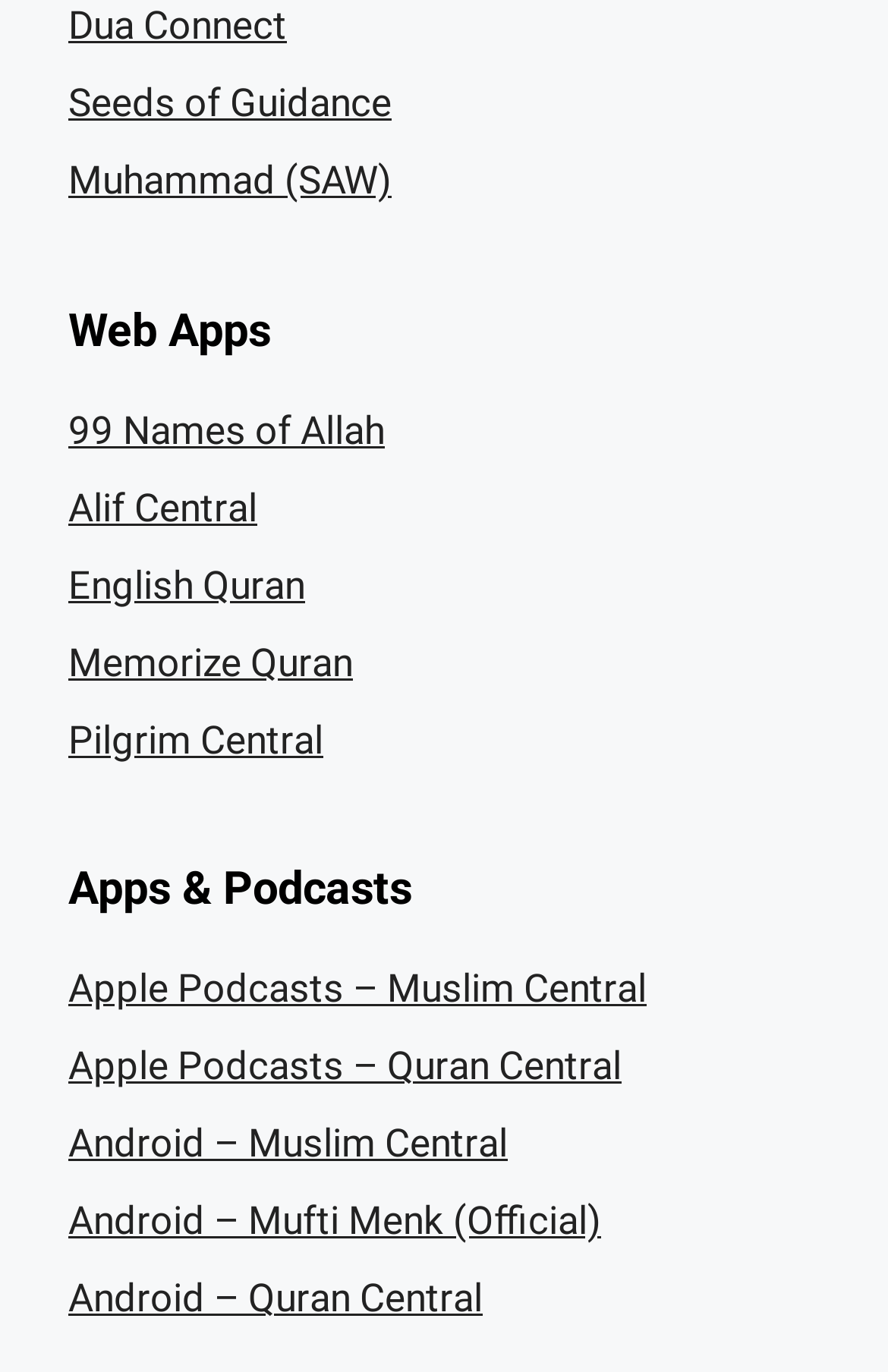Predict the bounding box coordinates of the UI element that matches this description: "Android – Quran Central". The coordinates should be in the format [left, top, right, bottom] with each value between 0 and 1.

[0.077, 0.93, 0.544, 0.963]